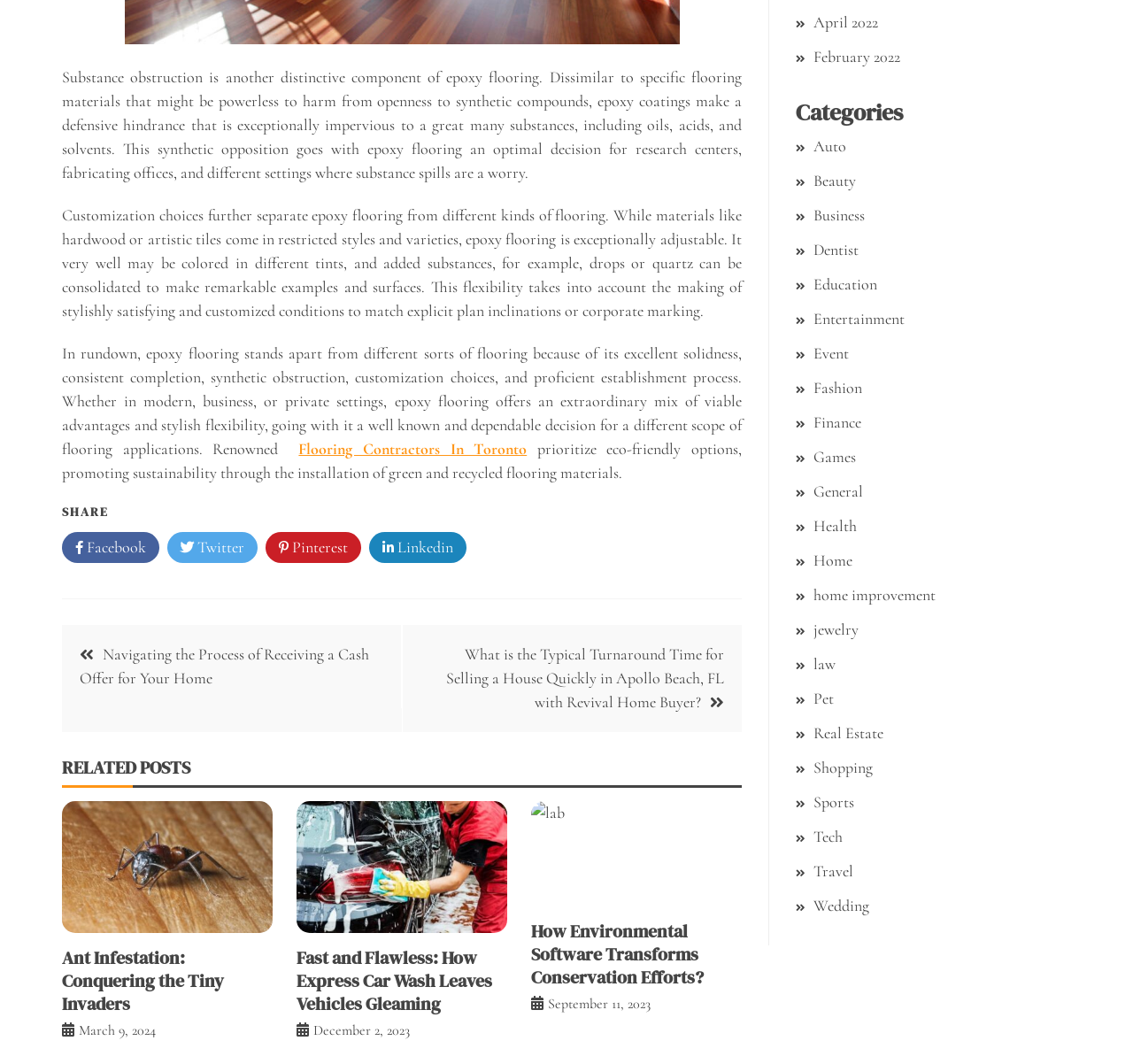Please identify the bounding box coordinates of the element I should click to complete this instruction: 'Click the 'Home' link'. The coordinates should be given as four float numbers between 0 and 1, like this: [left, top, right, bottom].

None